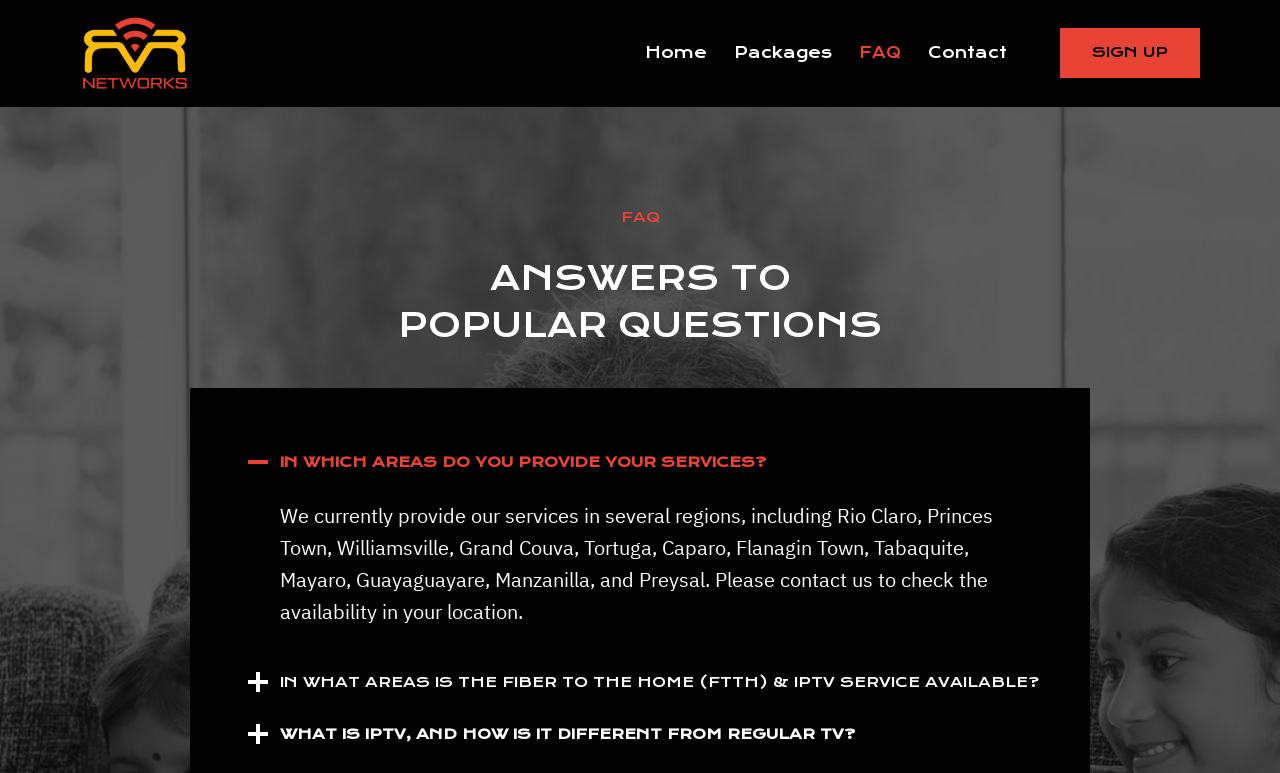Give a one-word or short phrase answer to the question: 
How many FAQ questions are available?

3